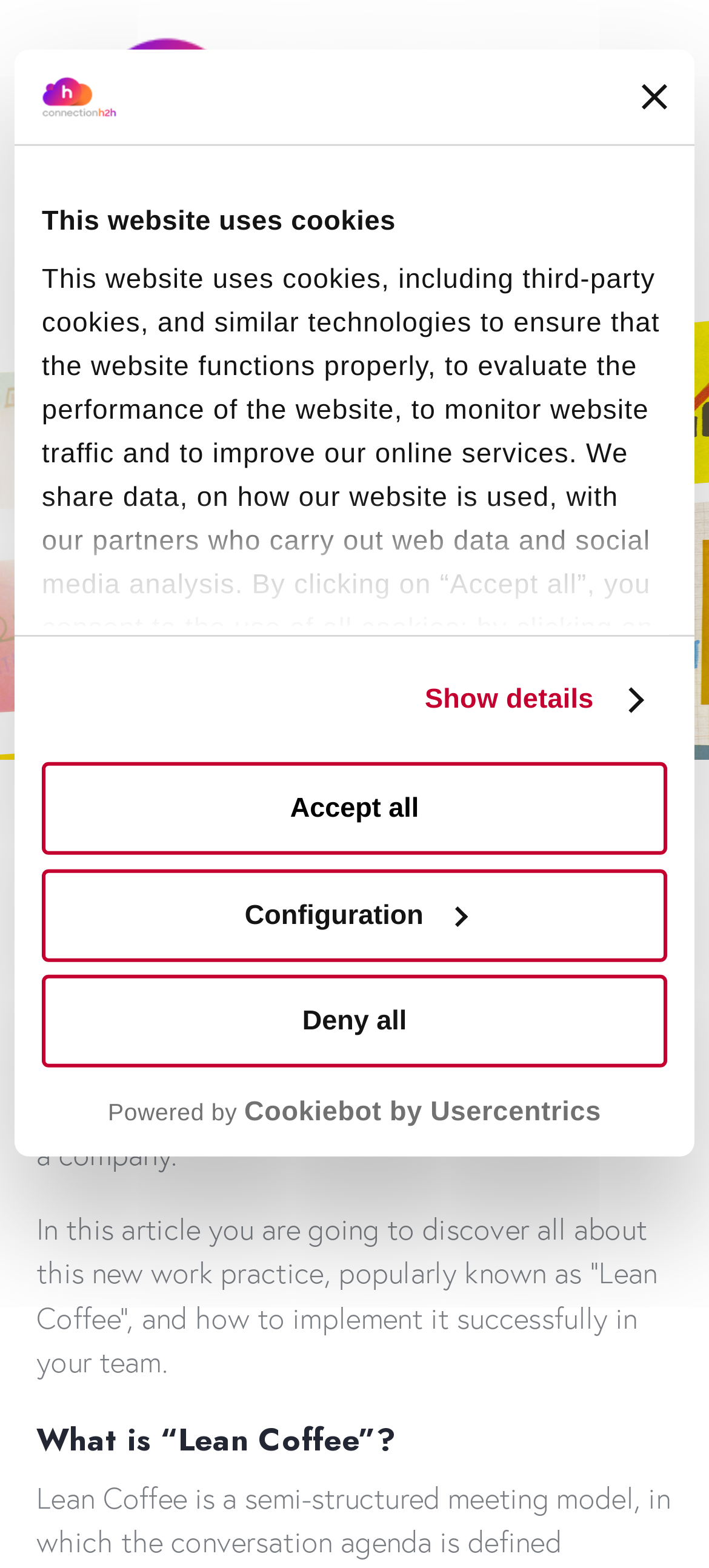Locate the bounding box of the UI element defined by this description: "Powered by Cookiebot by Usercentrics". The coordinates should be given as four float numbers between 0 and 1, formatted as [left, top, right, bottom].

[0.059, 0.699, 0.941, 0.721]